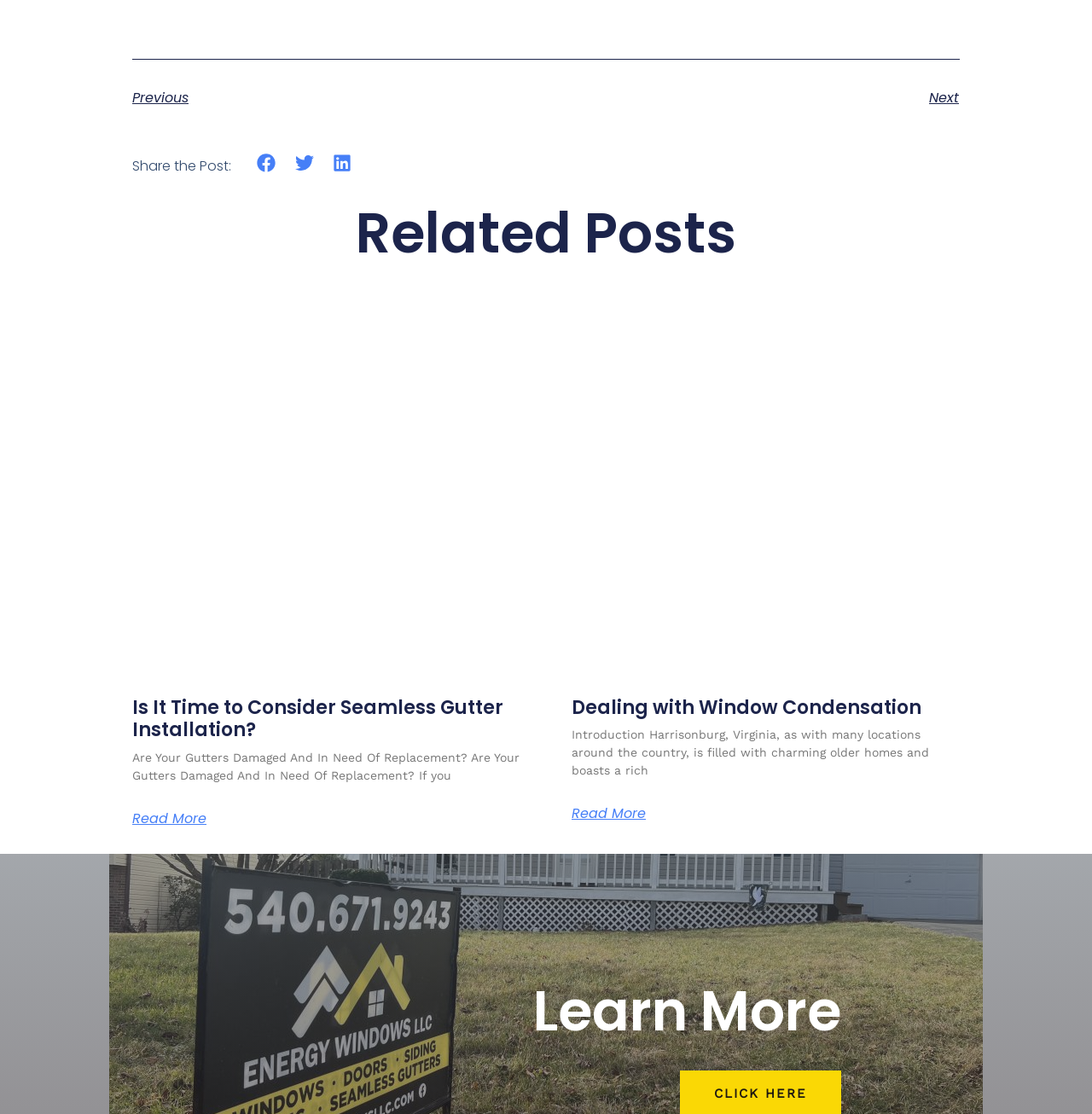Identify the bounding box coordinates of the clickable section necessary to follow the following instruction: "Click the 'Next' link". The coordinates should be presented as four float numbers from 0 to 1, i.e., [left, top, right, bottom].

[0.5, 0.077, 0.878, 0.099]